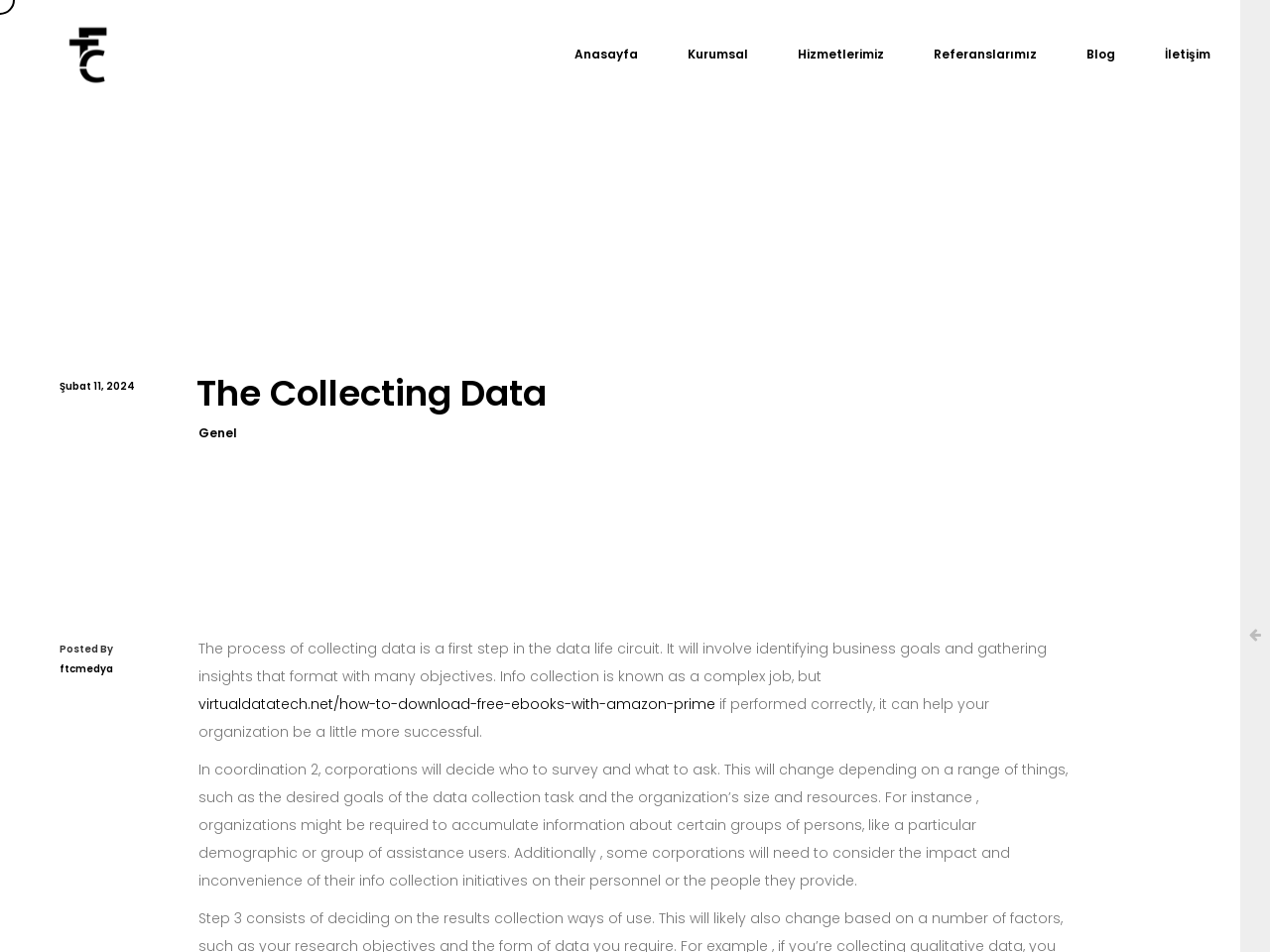Give a detailed overview of the webpage's appearance and contents.

The webpage is titled "The Collecting Data – FTC MEDYA". At the top, there is a header section that spans the entire width of the page, taking up about 12.5% of the screen's height. Within this section, there is a logo on the left side, consisting of two images, "Logo Black" and "Logo White", which are positioned side by side.

Below the header, there is a navigation menu that stretches across the page, taking up about 7.2% of the screen's height. The menu contains five links: "Anasayfa", "Kurumsal", "Hizmetlerimiz", "Referanslarımız", and "Blog", which are evenly spaced and aligned horizontally. The "İletişim" link is positioned at the far right end of the menu.

The main content area takes up about 66.7% of the screen's height. On the left side, there is a section that contains a link to a date, "Şubat 11, 2024", and a category label, "Genel". Below this section, there is a paragraph of text that describes the process of collecting data, which is a crucial step in the data life cycle. The text explains that data collection involves identifying business goals and gathering insights that align with many objectives.

Adjacent to the paragraph, there is a link to an external website, "virtualdatatech.net/how-to-download-free-ebooks-with-amazon-prime". The text continues below, explaining the importance of performing data collection correctly to help organizations become more successful.

Further down, there is another section of text that discusses the coordination of data collection, including deciding who to survey and what to ask. This section is quite lengthy and provides detailed information on the considerations involved in data collection, such as the desired goals of the task, the organization's size and resources, and the potential impact on personnel or users.